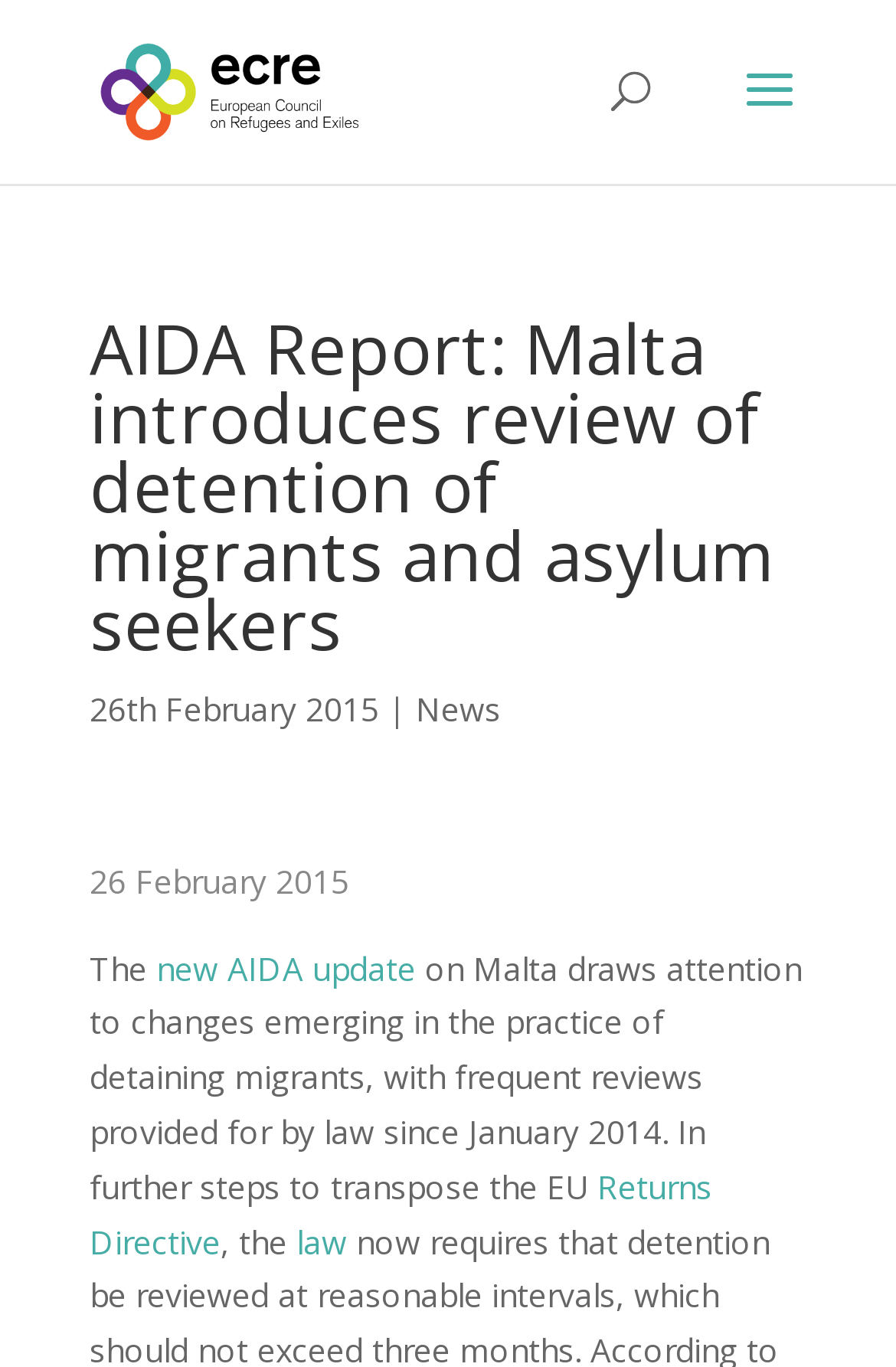Provide the bounding box coordinates of the UI element this sentence describes: "Returns Directive".

[0.1, 0.852, 0.795, 0.924]